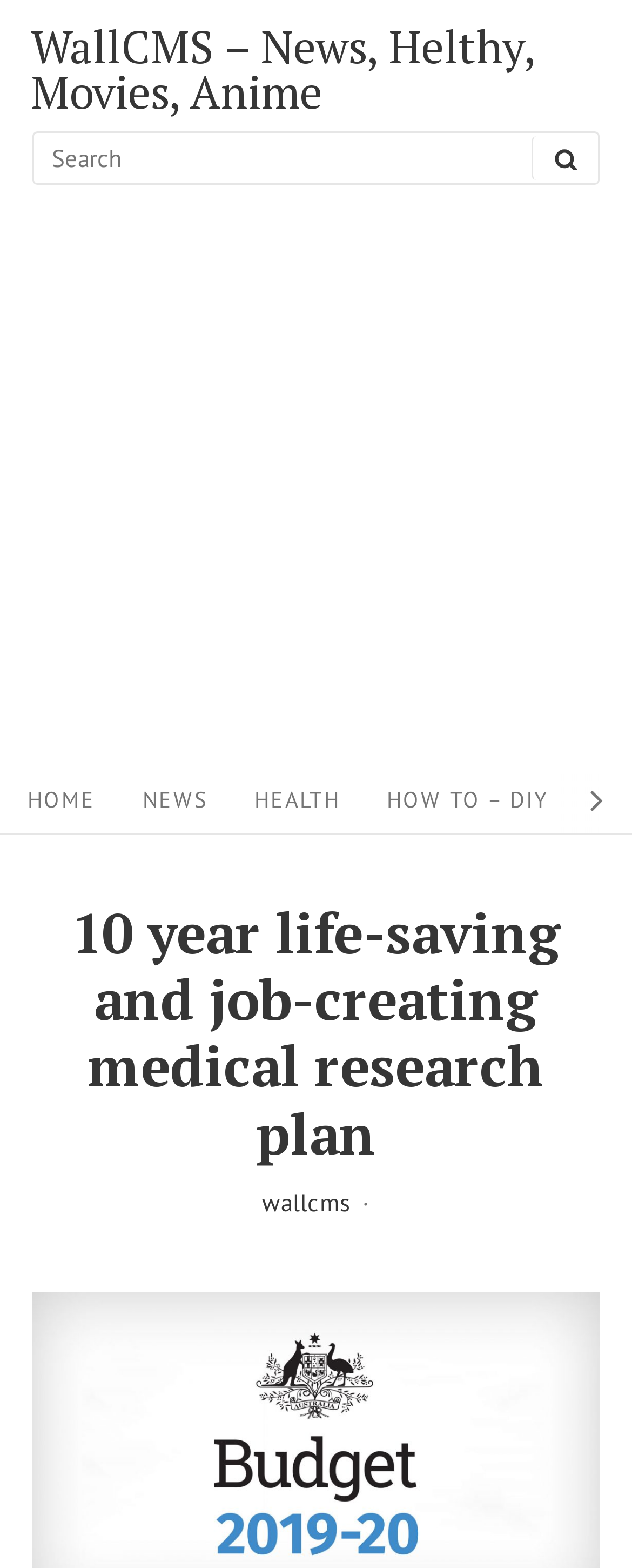Based on what you see in the screenshot, provide a thorough answer to this question: What is the function of the 'SEARCH' button?

The 'SEARCH' button is located next to the search box, and it is likely to be used to submit search queries to the website. When users enter their search terms in the search box and click the 'SEARCH' button, the website will return relevant results.